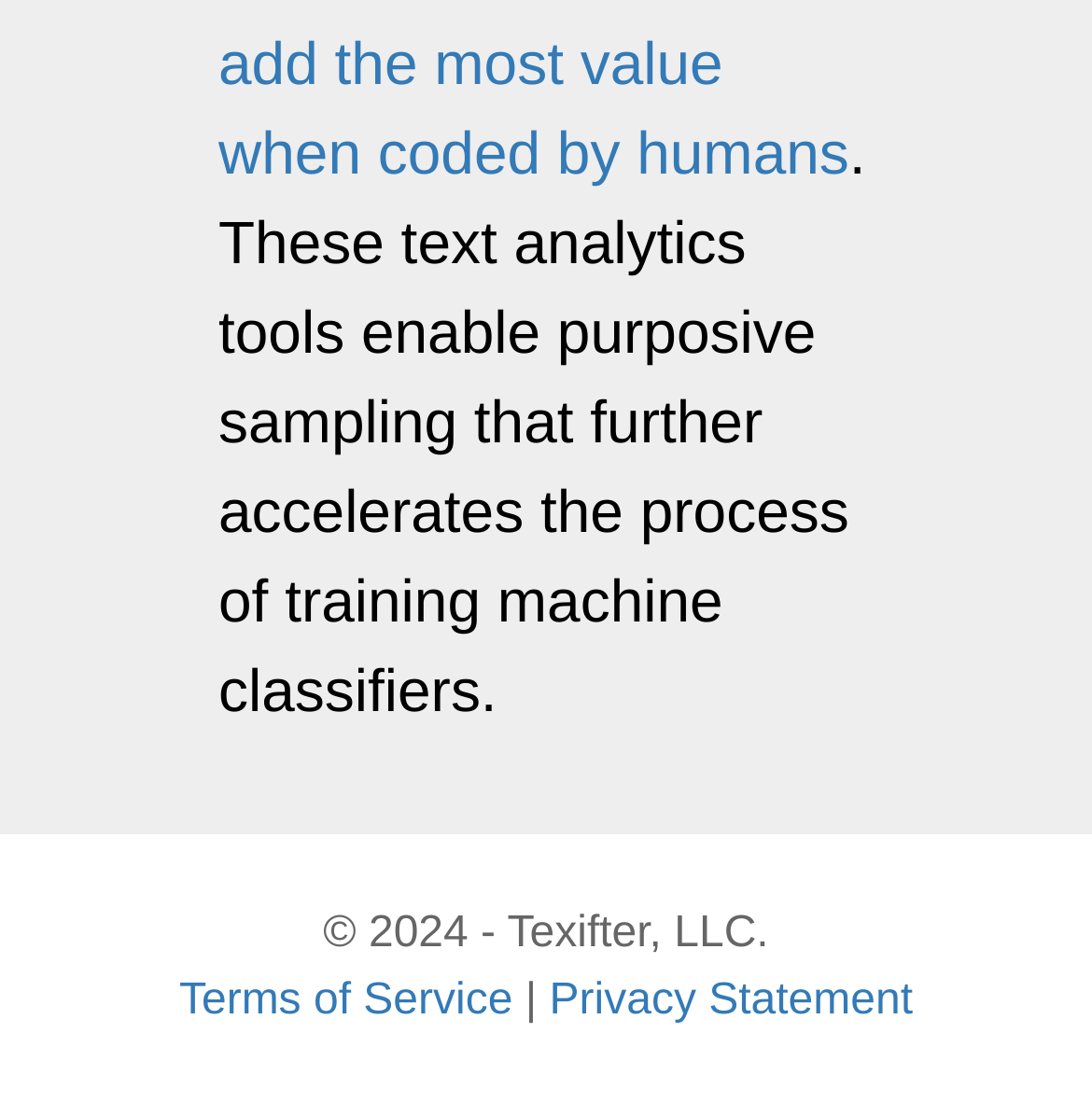What is the copyright year of Texifter, LLC?
Offer a detailed and exhaustive answer to the question.

The StaticText element '© 2024 - Texifter, LLC.' indicates that the copyright year of Texifter, LLC is 2024.